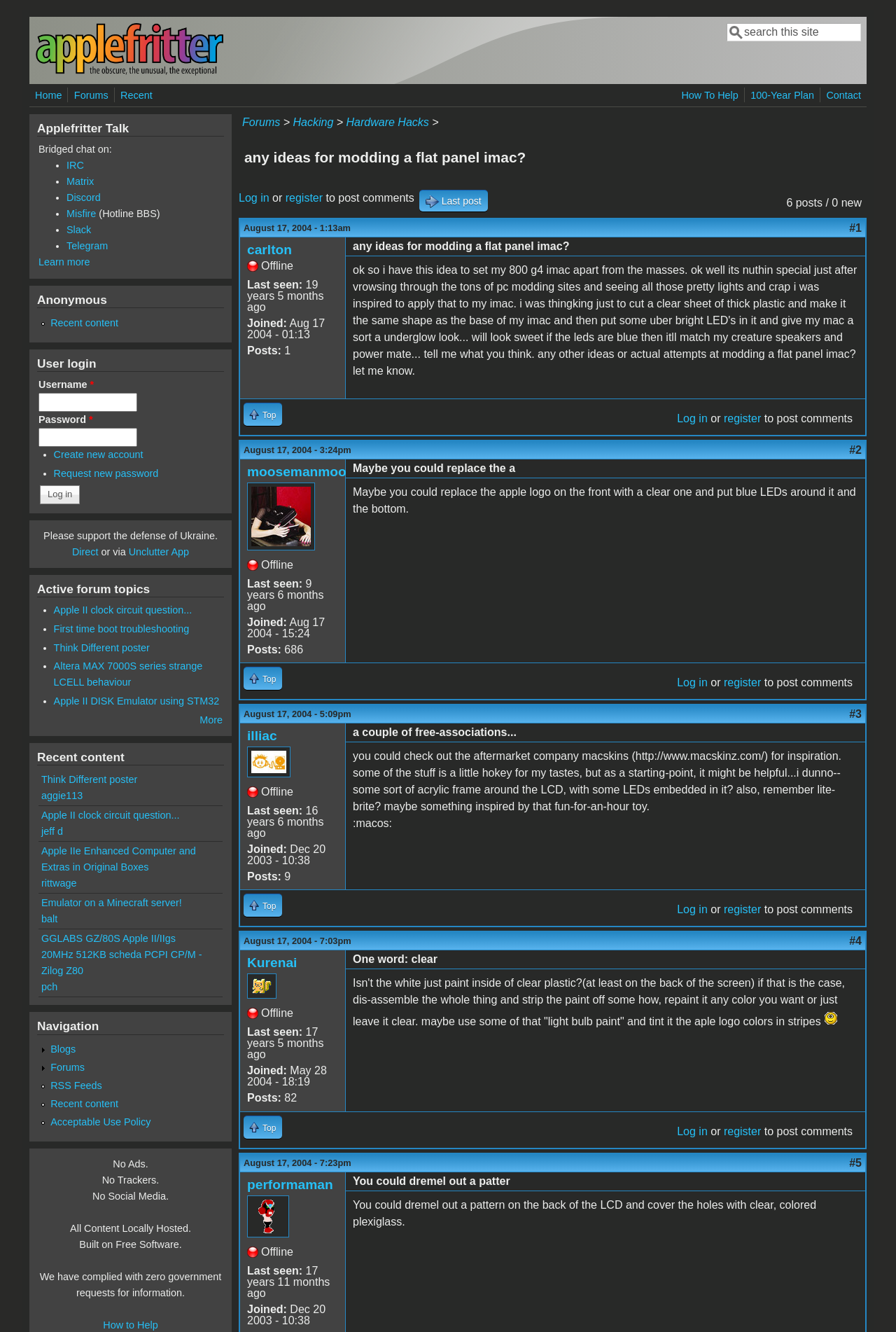Please respond to the question with a concise word or phrase:
What is the topic of the discussion?

Modding a flat panel iMac